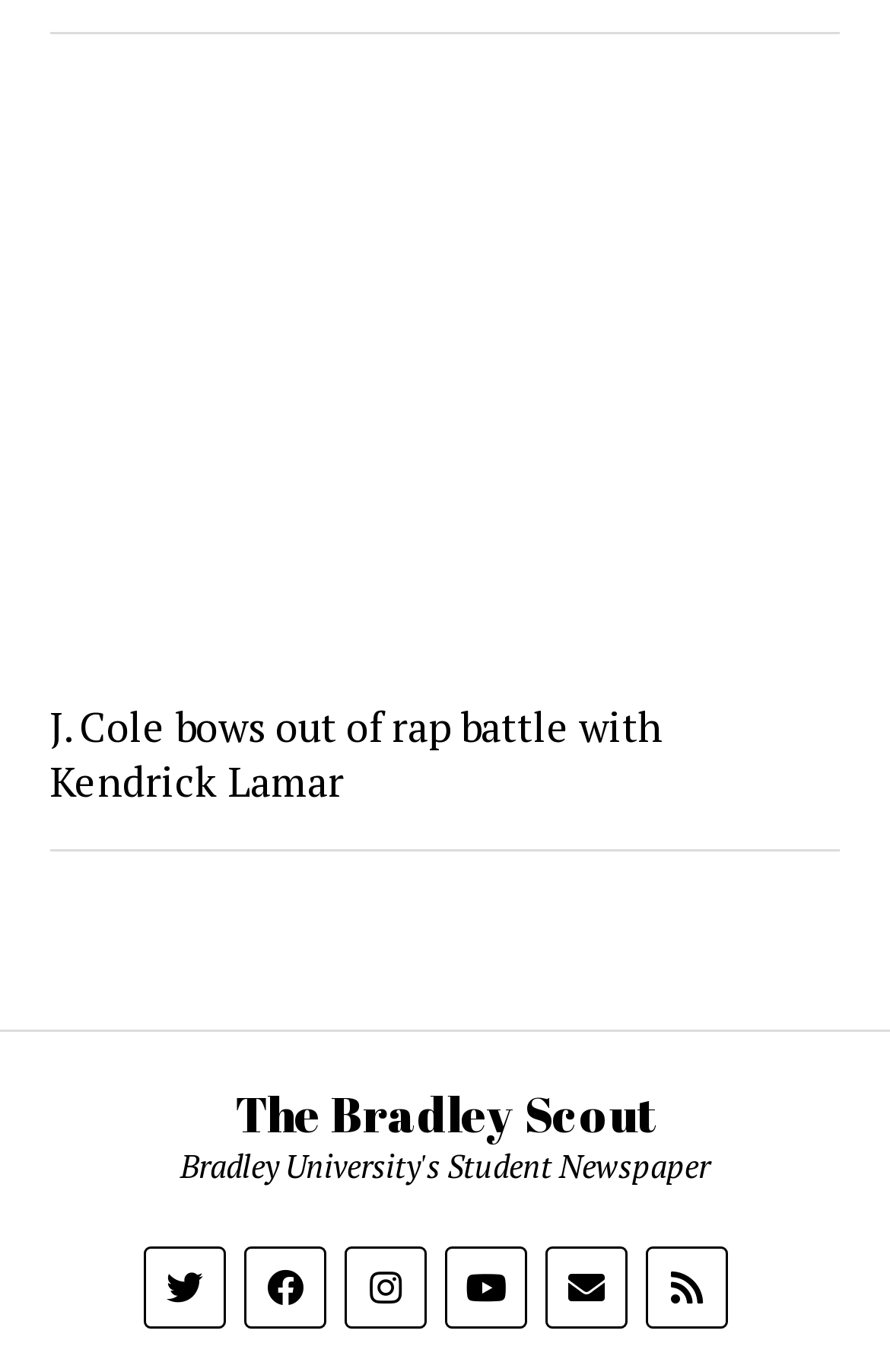Please analyze the image and give a detailed answer to the question:
What is the topic of the first article?

The first article on the webpage has a link with the text 'J. Cole bows out of rap battle with Kendrick Lamar', which suggests that the topic of the article is about J. Cole and Kendrick Lamar, possibly related to a rap battle.